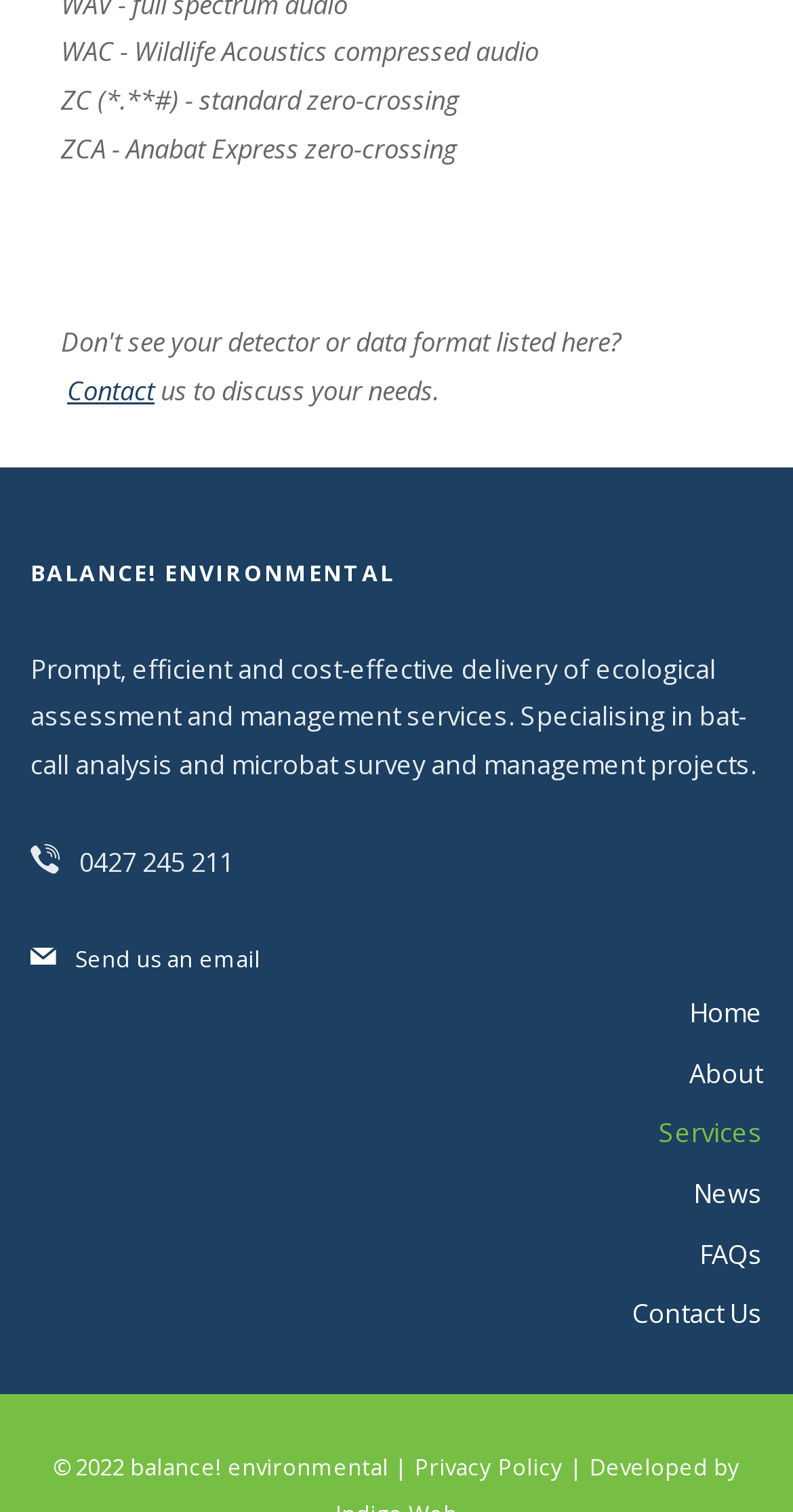Please identify the bounding box coordinates for the region that you need to click to follow this instruction: "Go to Home page".

[0.869, 0.657, 0.962, 0.681]